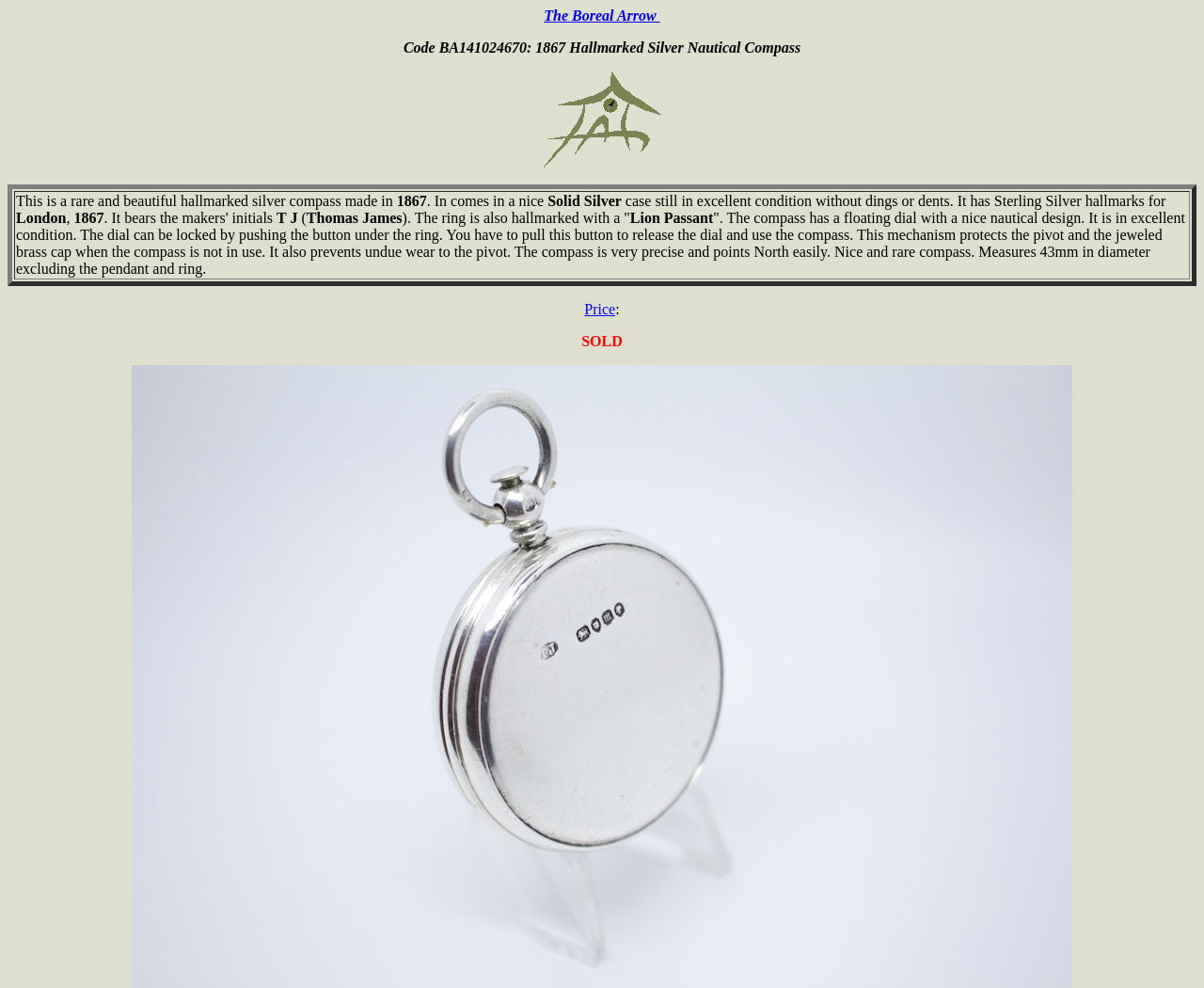Respond with a single word or phrase to the following question: What is the material of the compass case?

Solid Silver